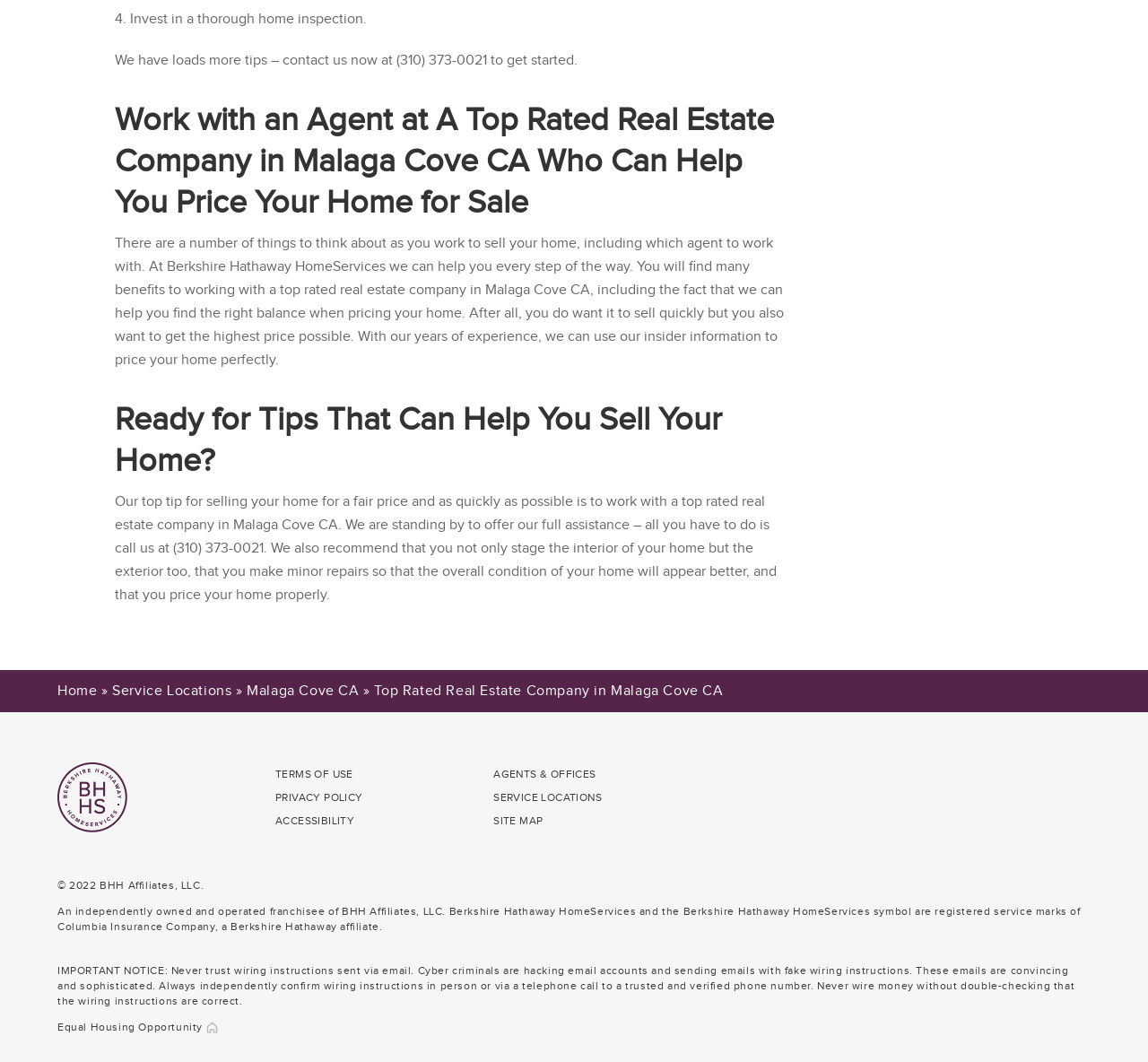Identify the bounding box coordinates necessary to click and complete the given instruction: "Click the 'Home' link".

[0.05, 0.643, 0.085, 0.659]